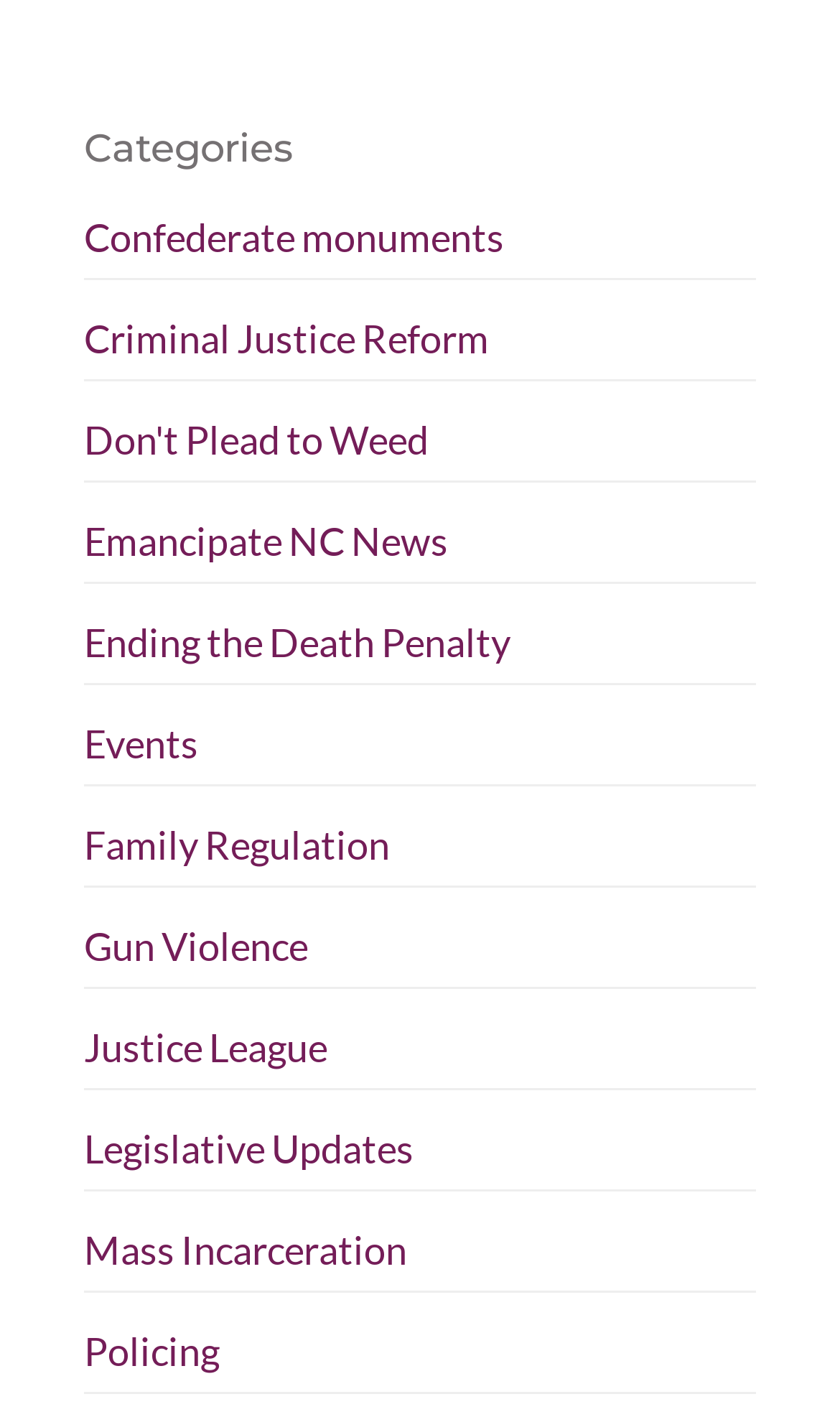What is the last category listed?
Identify the answer in the screenshot and reply with a single word or phrase.

Policing